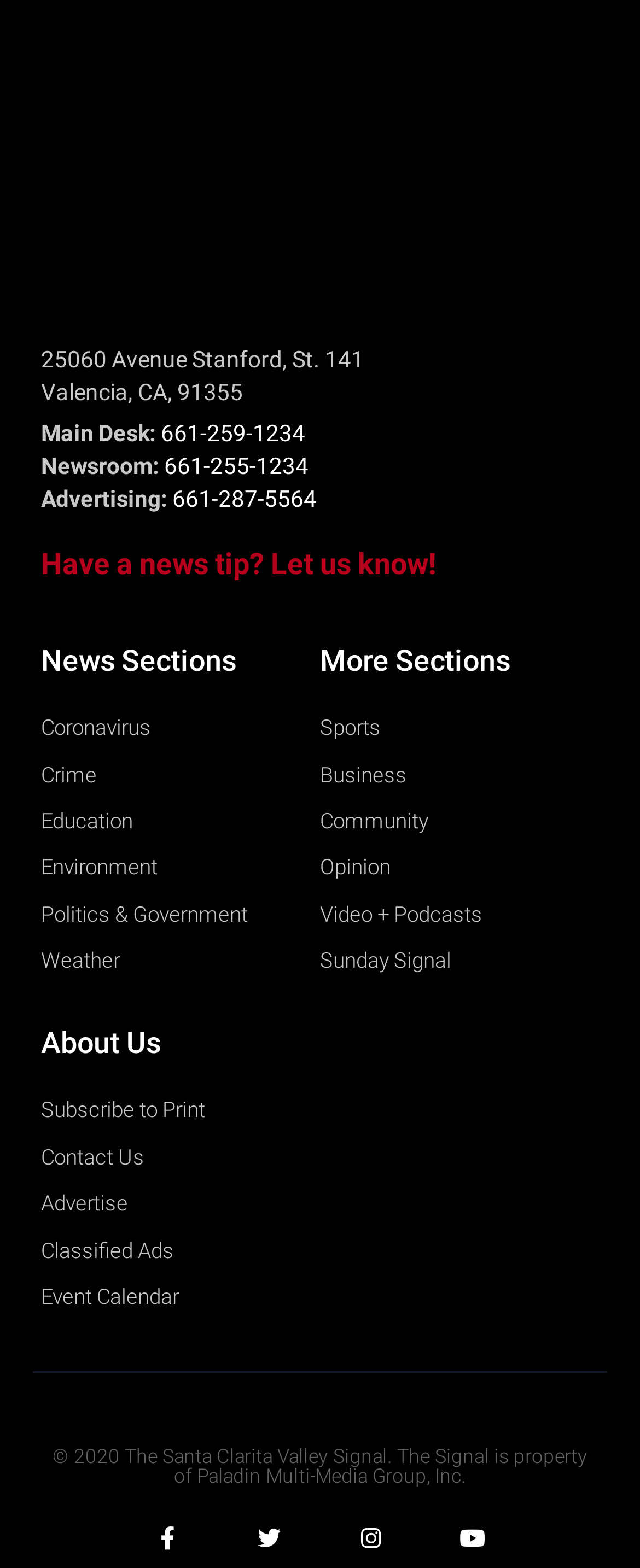How many social media links are there? Based on the screenshot, please respond with a single word or phrase.

4